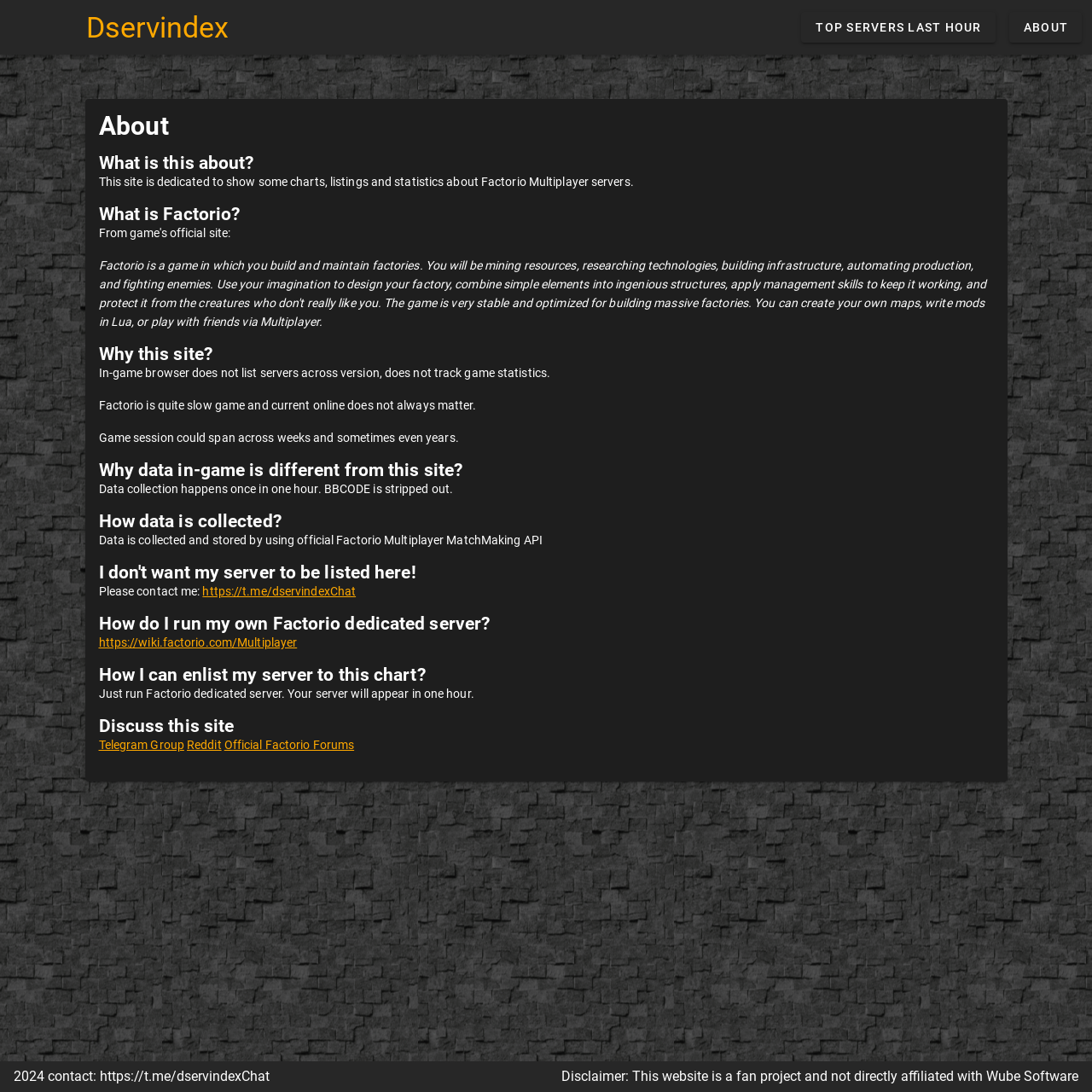Find the bounding box coordinates of the element I should click to carry out the following instruction: "Contact the website administrator".

[0.185, 0.535, 0.326, 0.548]